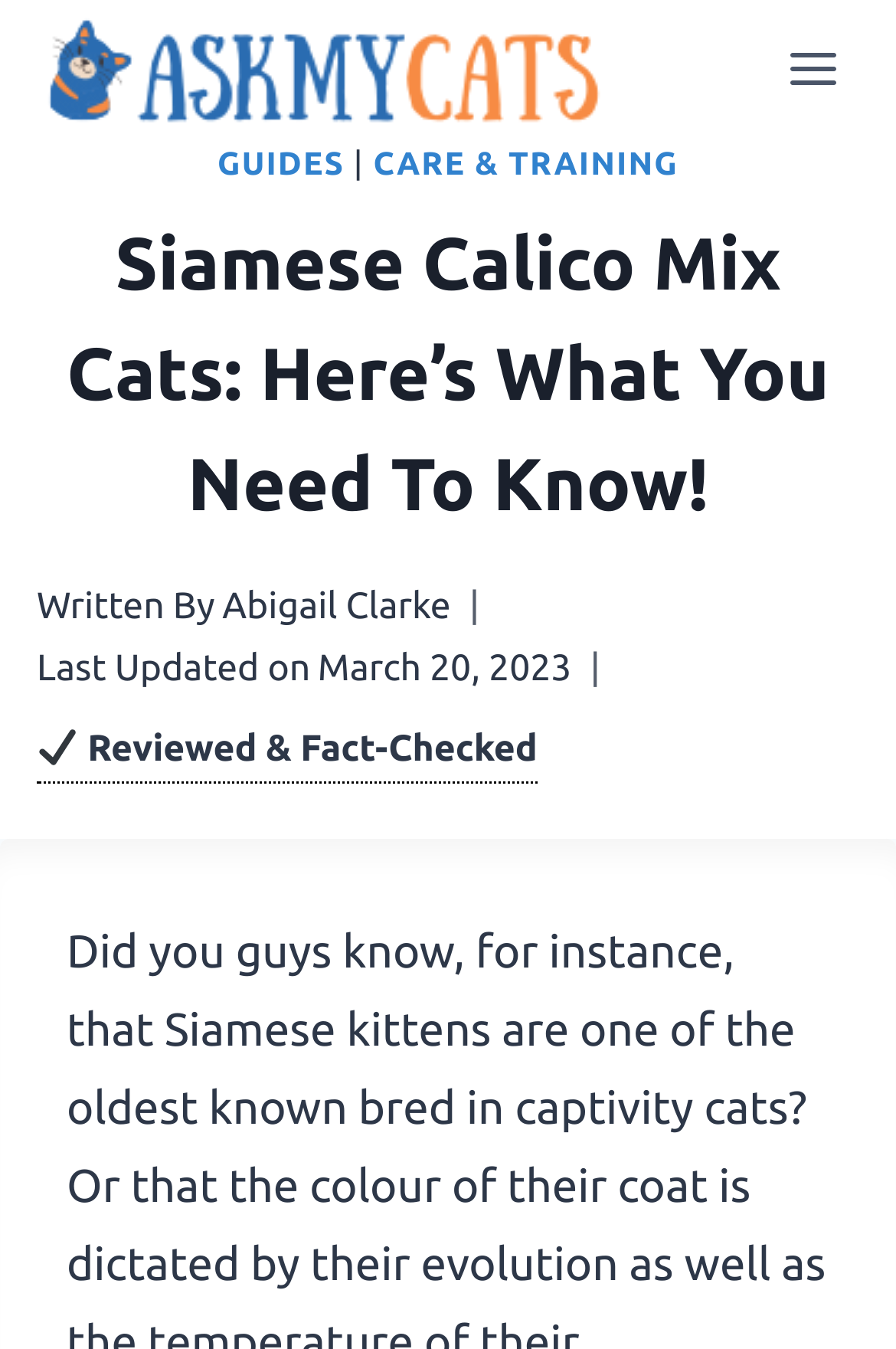Bounding box coordinates must be specified in the format (top-left x, top-left y, bottom-right x, bottom-right y). All values should be floating point numbers between 0 and 1. What are the bounding box coordinates of the UI element described as: Guides

[0.243, 0.107, 0.385, 0.135]